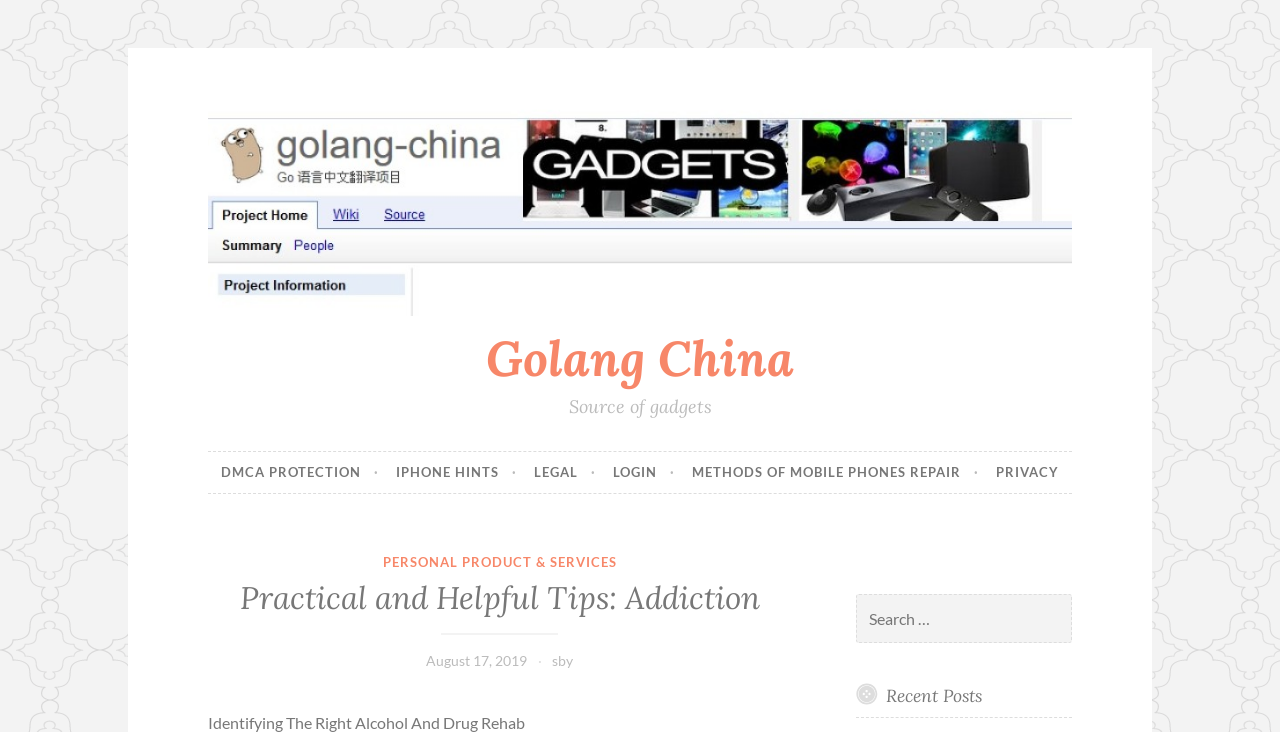Please indicate the bounding box coordinates for the clickable area to complete the following task: "check August 17, 2019 post". The coordinates should be specified as four float numbers between 0 and 1, i.e., [left, top, right, bottom].

[0.333, 0.891, 0.412, 0.914]